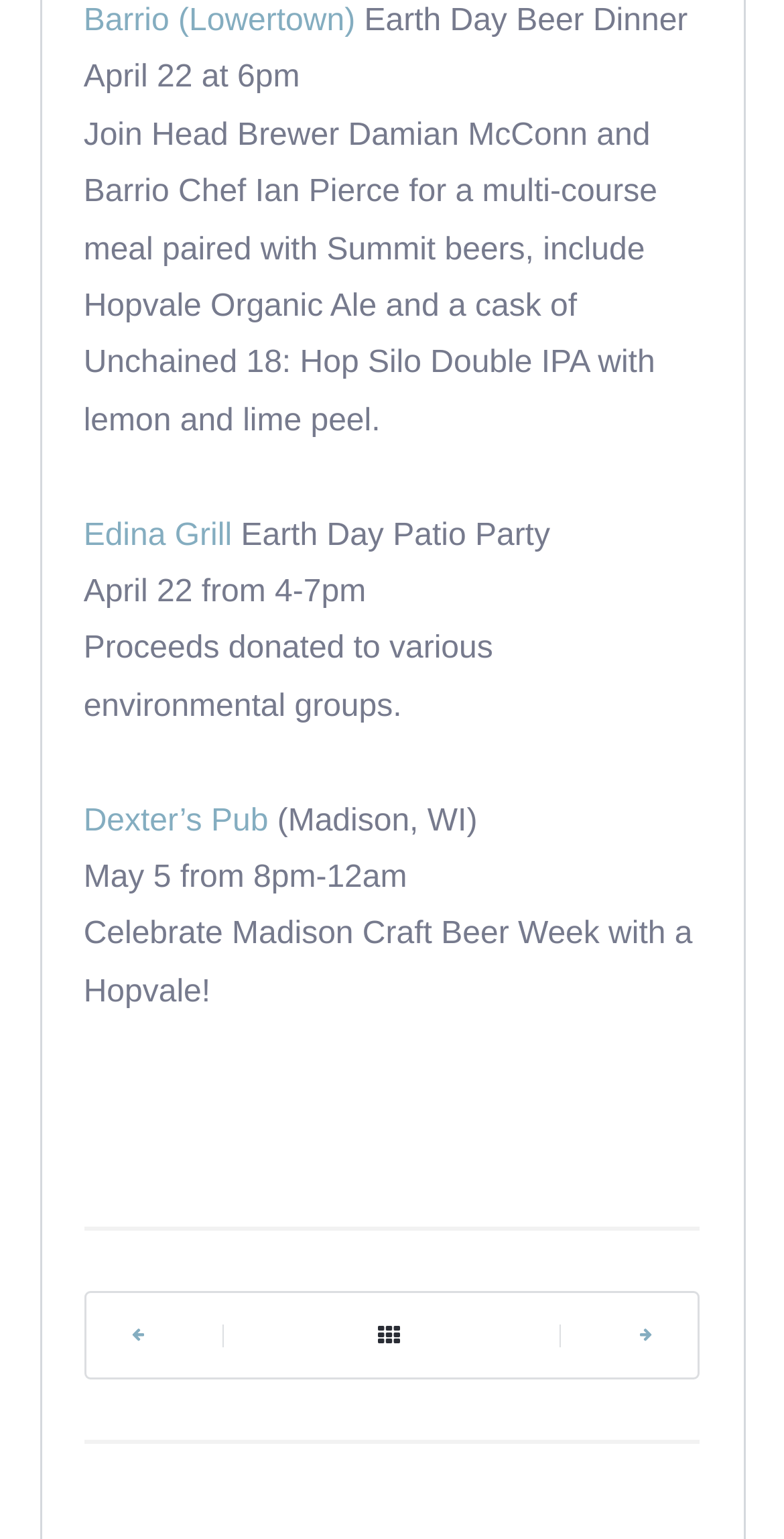Determine the bounding box coordinates of the clickable region to execute the instruction: "Click on Barrio (Lowertown) link". The coordinates should be four float numbers between 0 and 1, denoted as [left, top, right, bottom].

[0.107, 0.003, 0.453, 0.025]